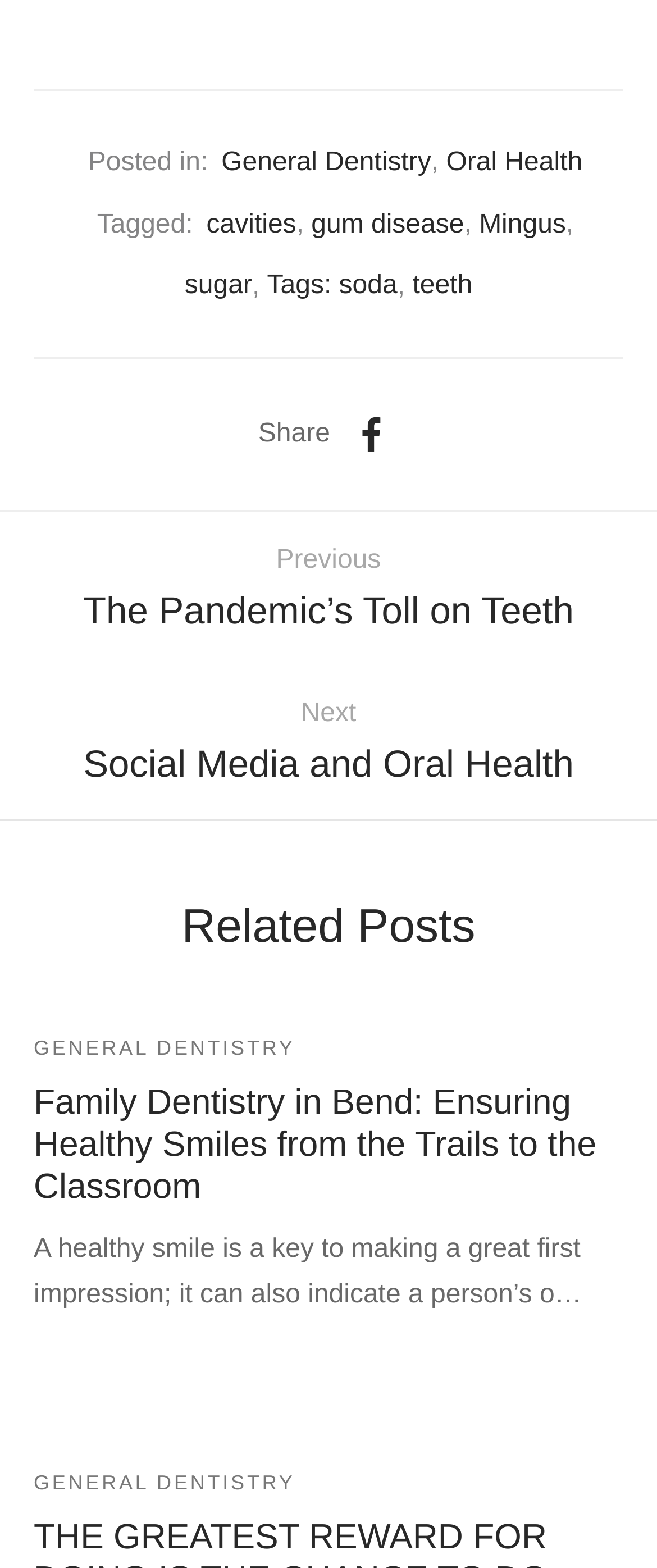What categories are the posts tagged with?
Please craft a detailed and exhaustive response to the question.

The webpage has a section that lists the categories the posts are tagged with. The categories are 'General Dentistry' and 'Oral Health', which are links that can be clicked to view related posts.